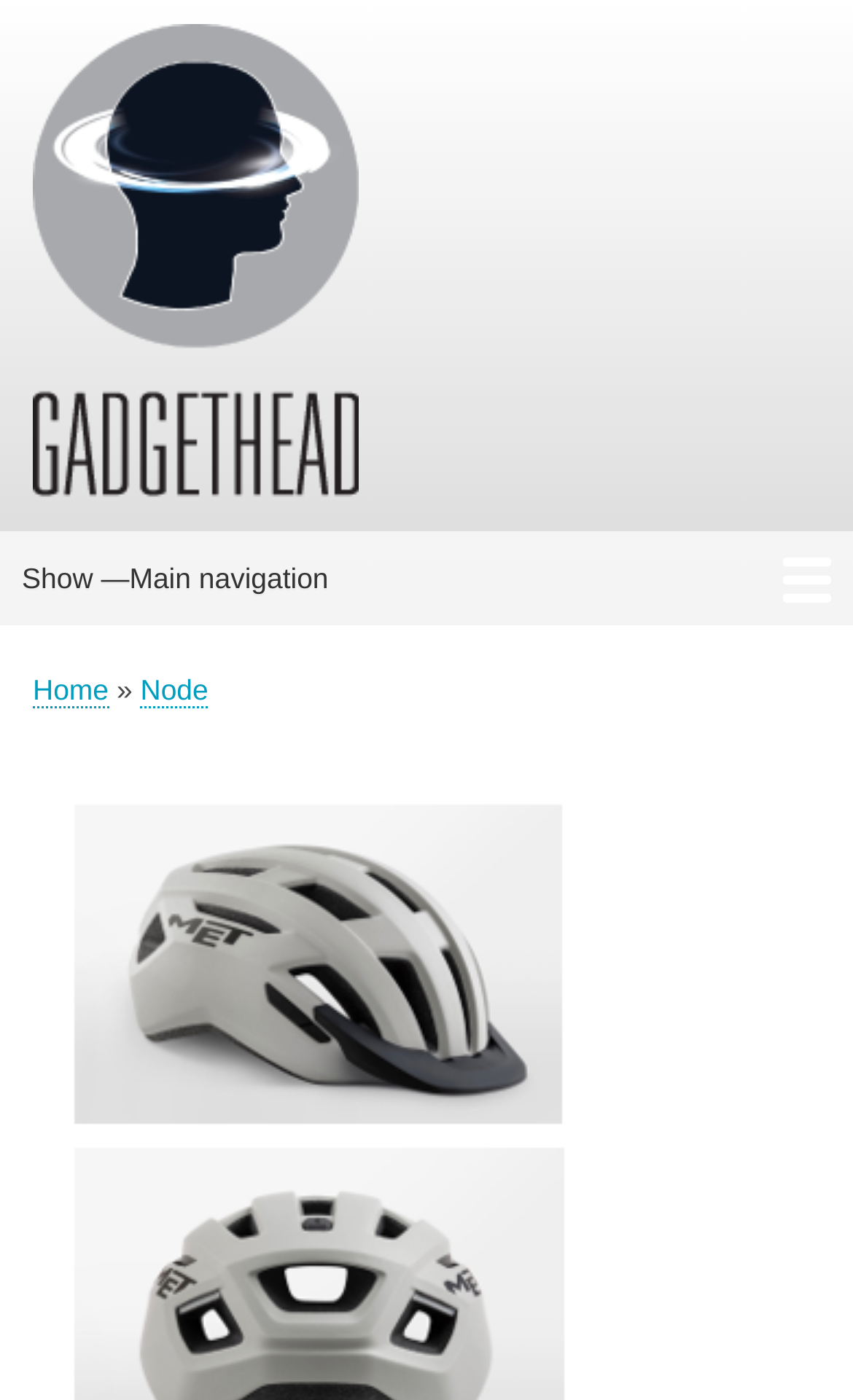Provide an in-depth description of the elements and layout of the webpage.

The webpage is about the MET Allroad helmet reviewed on GADGETHEAD, a website that reviews and rates new products. At the top-left corner, there is a link to skip to the main content. Above the main content, there is a site header banner that spans the entire width of the page. Within the site header, there is a link to the home page, accompanied by a small home icon.

Below the site header, there is a main navigation menu that also spans the entire width of the page. The menu has a heading that reads "Main navigation" and contains 12 links to different categories, including News, Past Issues, Audio, Baby, Business, Gadgets, Gaming, Health/Beauty, Household, Outdoors, Photography, Sport/Fitness, and Toys/Games.

Further down, there is a breadcrumb navigation menu that is narrower than the main navigation menu. It has a heading that reads "Breadcrumb" and contains two links: "Home" and "Node". The breadcrumb menu is positioned below the main navigation menu and is aligned to the left side of the page.